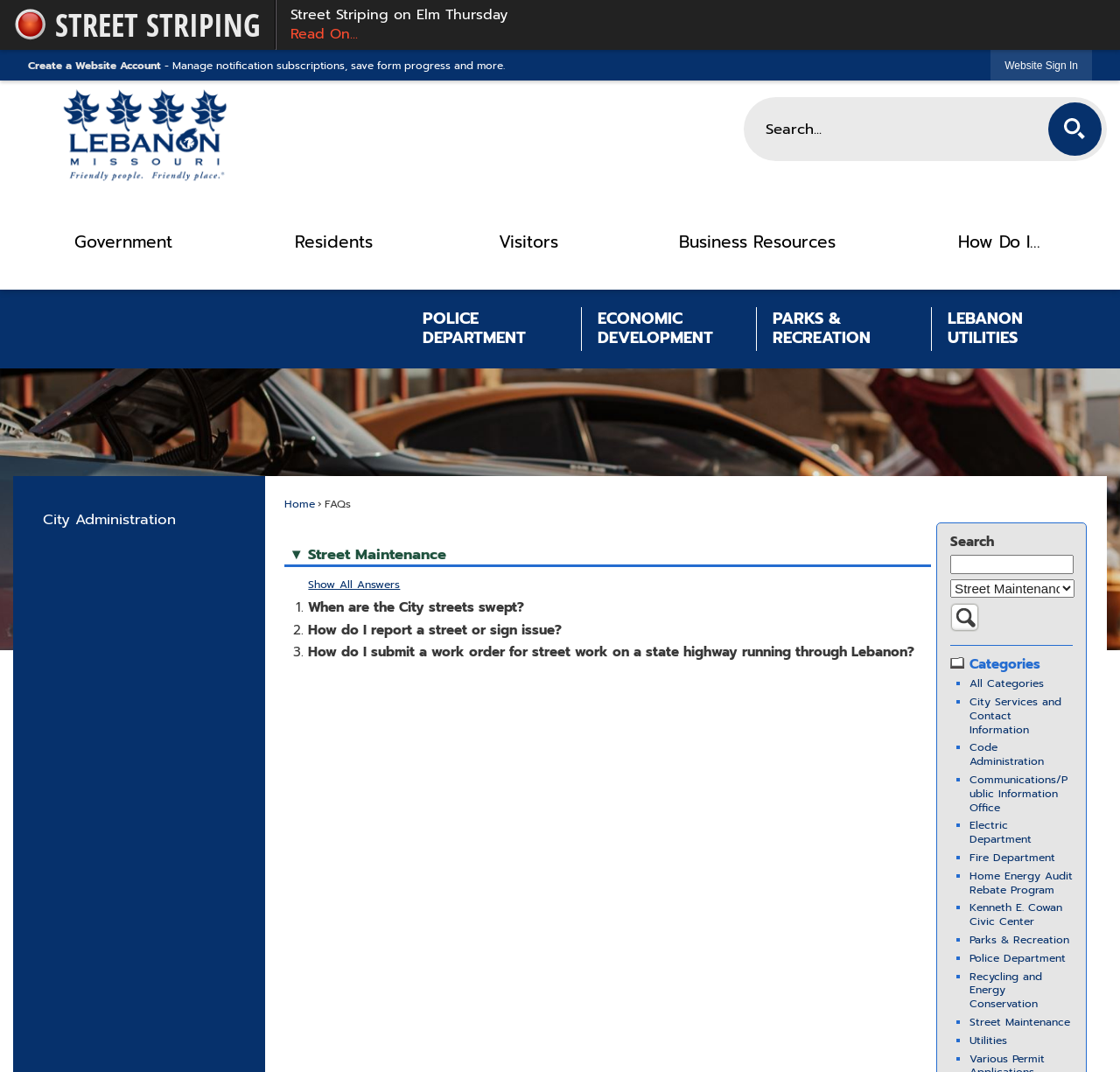Analyze the image and deliver a detailed answer to the question: What is the topic of the 'How do I report a street or sign issue?' link?

The 'How do I report a street or sign issue?' link is located in the Street Maintenance category, and its topic is related to reporting street or sign issues to the relevant authorities.